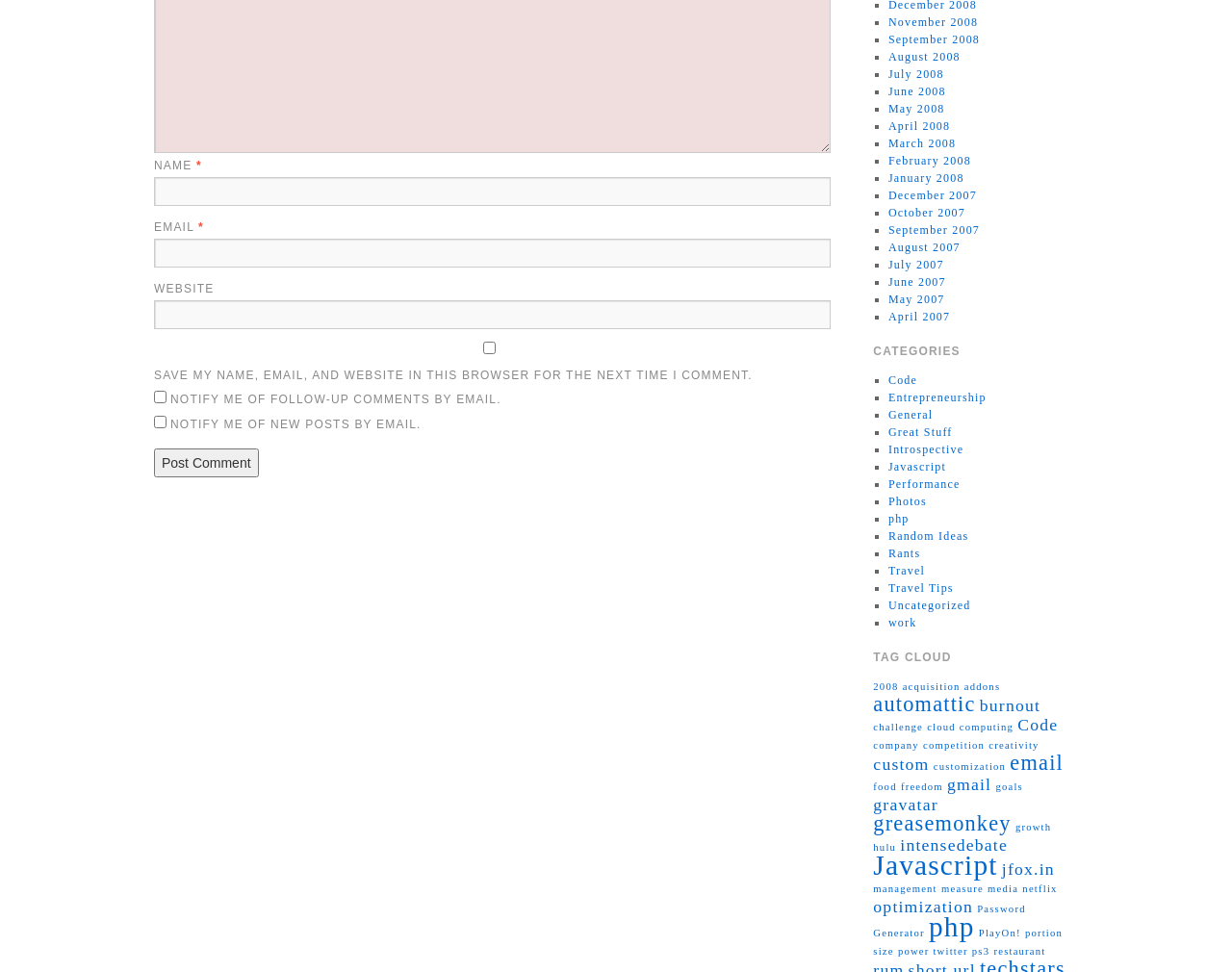What is the position of the 'Post Comment' button?
Please provide a detailed and thorough answer to the question.

The 'Post Comment' button is located at the bottom of the comment form, below the checkboxes and textboxes, and is used to submit a comment.